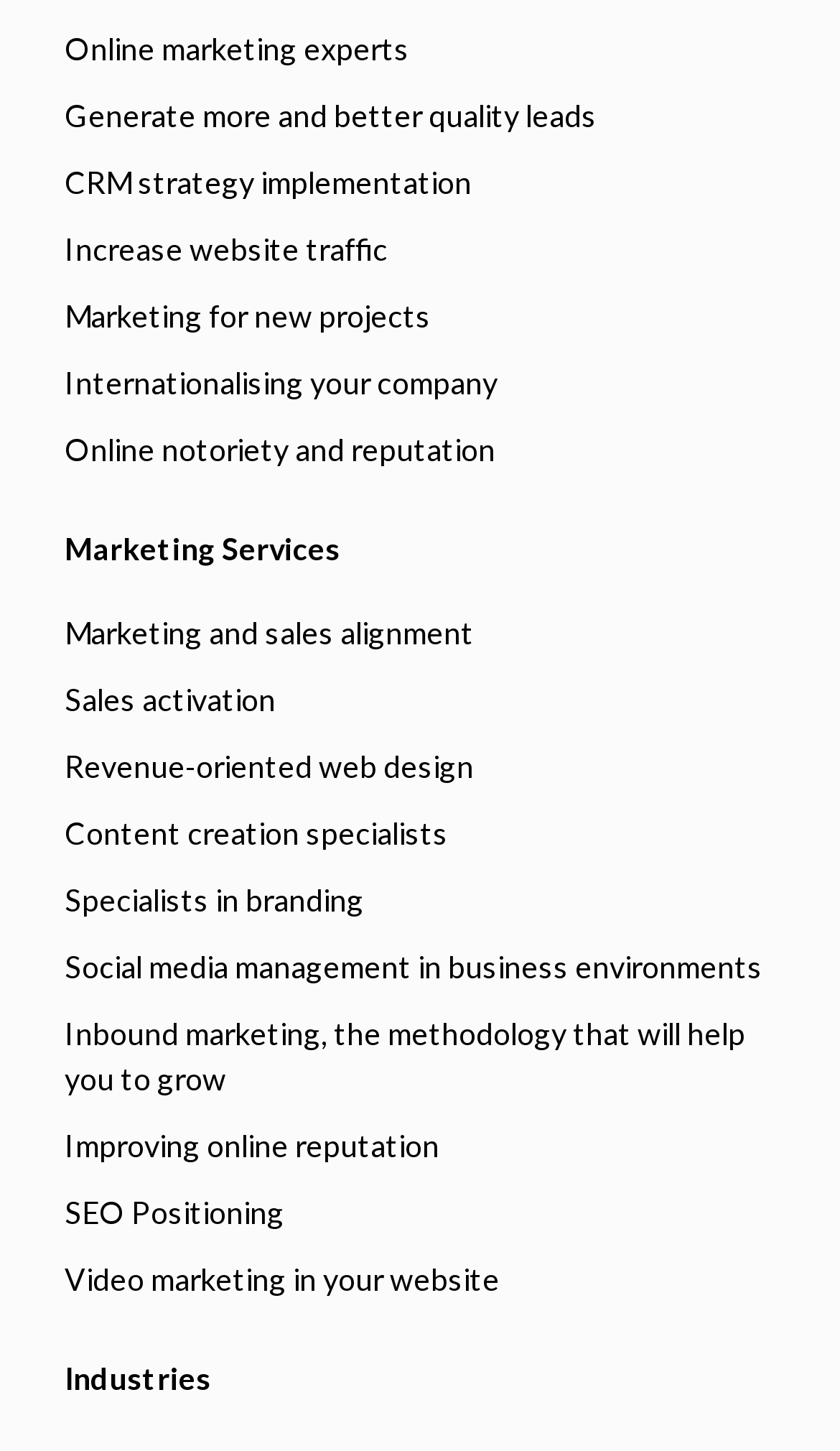Using the information in the image, give a comprehensive answer to the question: 
What is the category of 'Content creation specialists'?

The link 'Content creation specialists' is listed under the category 'Marketing Services' as indicated by the StaticText element 'Marketing Services' on the webpage.